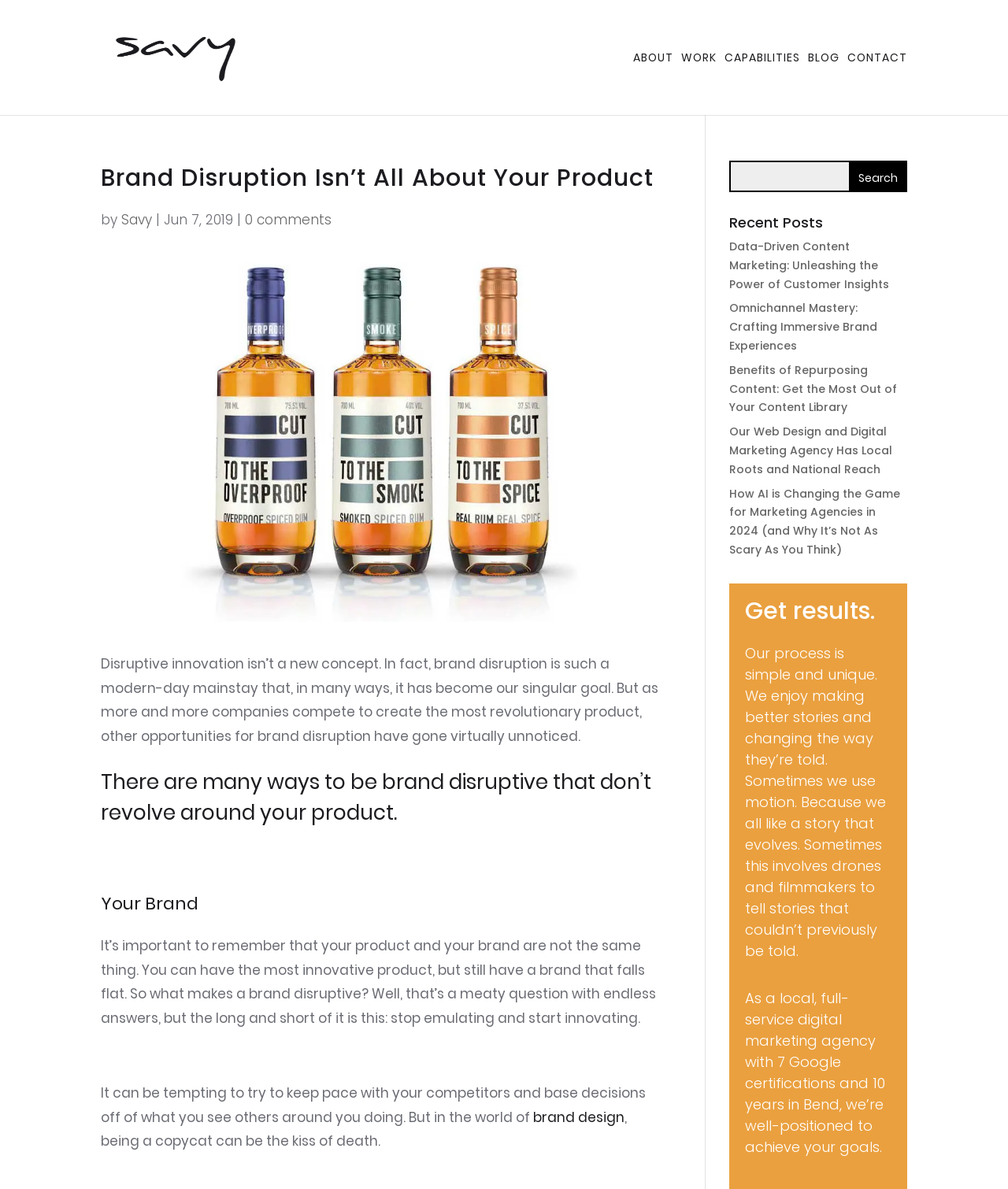From the element description: "contact", extract the bounding box coordinates of the UI element. The coordinates should be expressed as four float numbers between 0 and 1, in the order [left, top, right, bottom].

[0.841, 0.044, 0.9, 0.097]